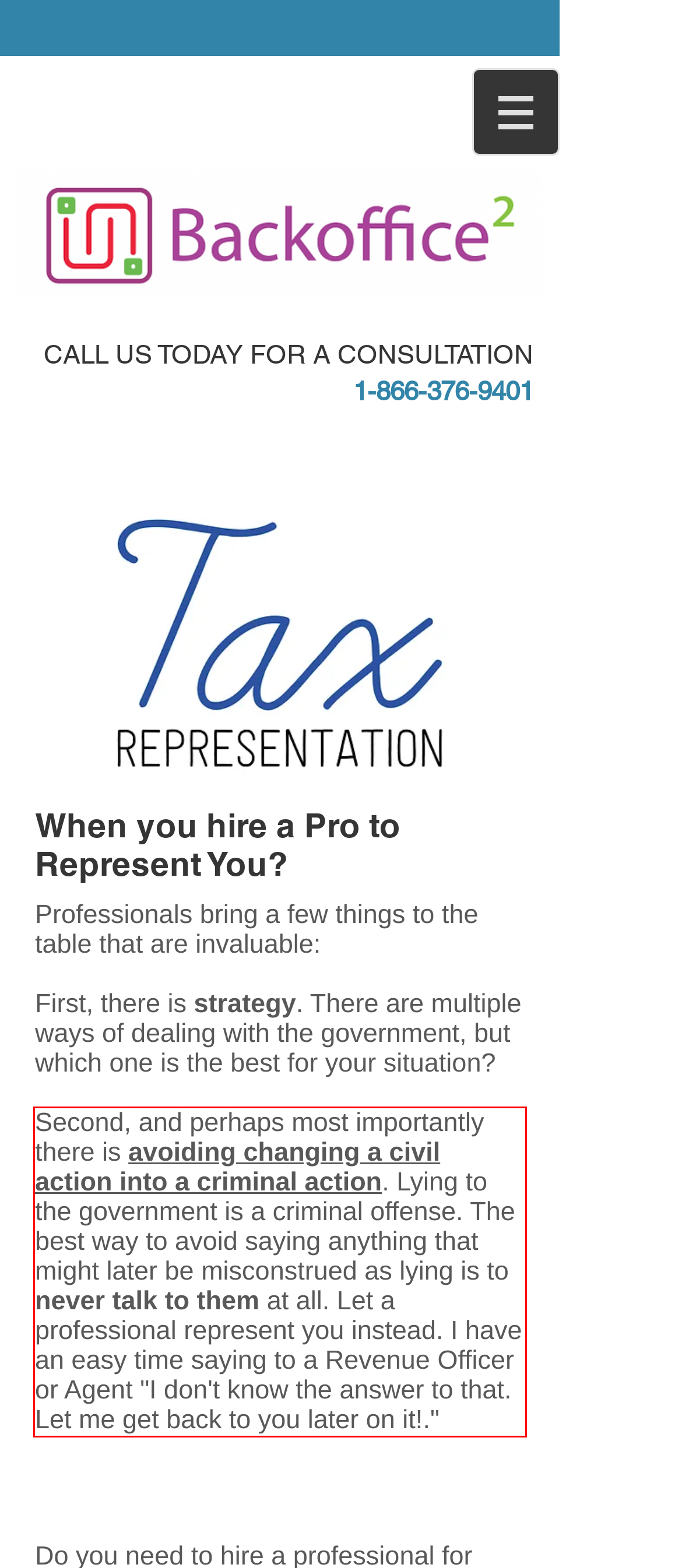Analyze the screenshot of a webpage where a red rectangle is bounding a UI element. Extract and generate the text content within this red bounding box.

Second, and perhaps most importantly there is avoiding changing a civil action into a criminal action. Lying to the government is a criminal offense. The best way to avoid saying anything that might later be misconstrued as lying is to never talk to them at all. Let a professional represent you instead. I have an easy time saying to a Revenue Officer or Agent "I don't know the answer to that. Let me get back to you later on it!."